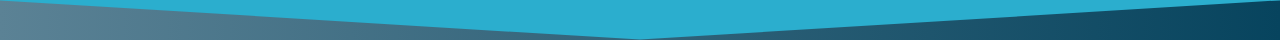What is the color of the graphical element? Based on the screenshot, please respond with a single word or phrase.

Vibrant blue